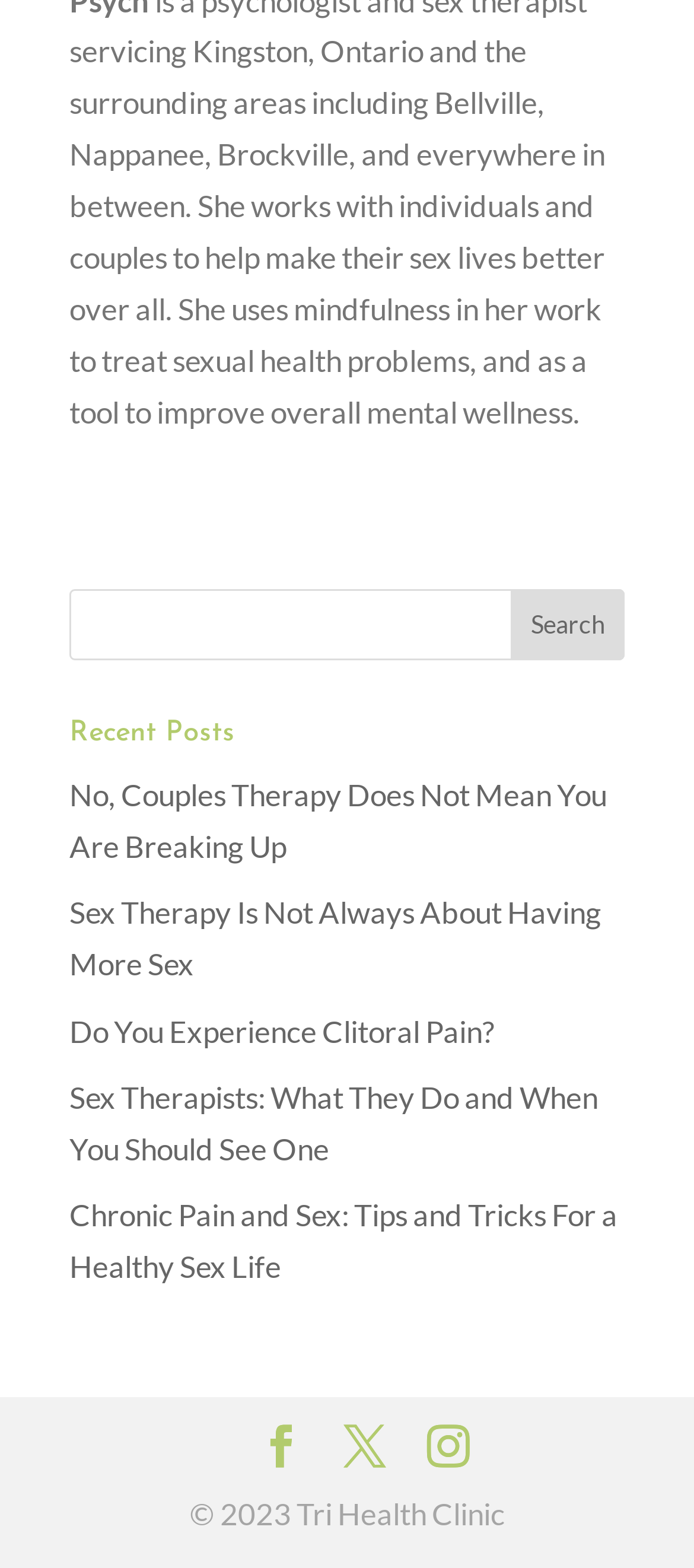How many articles are displayed on the main page?
Carefully analyze the image and provide a detailed answer to the question.

On the main page, there are five article links displayed under the 'Recent Posts' heading, suggesting that the website showcases five recent or featured articles on its main page.